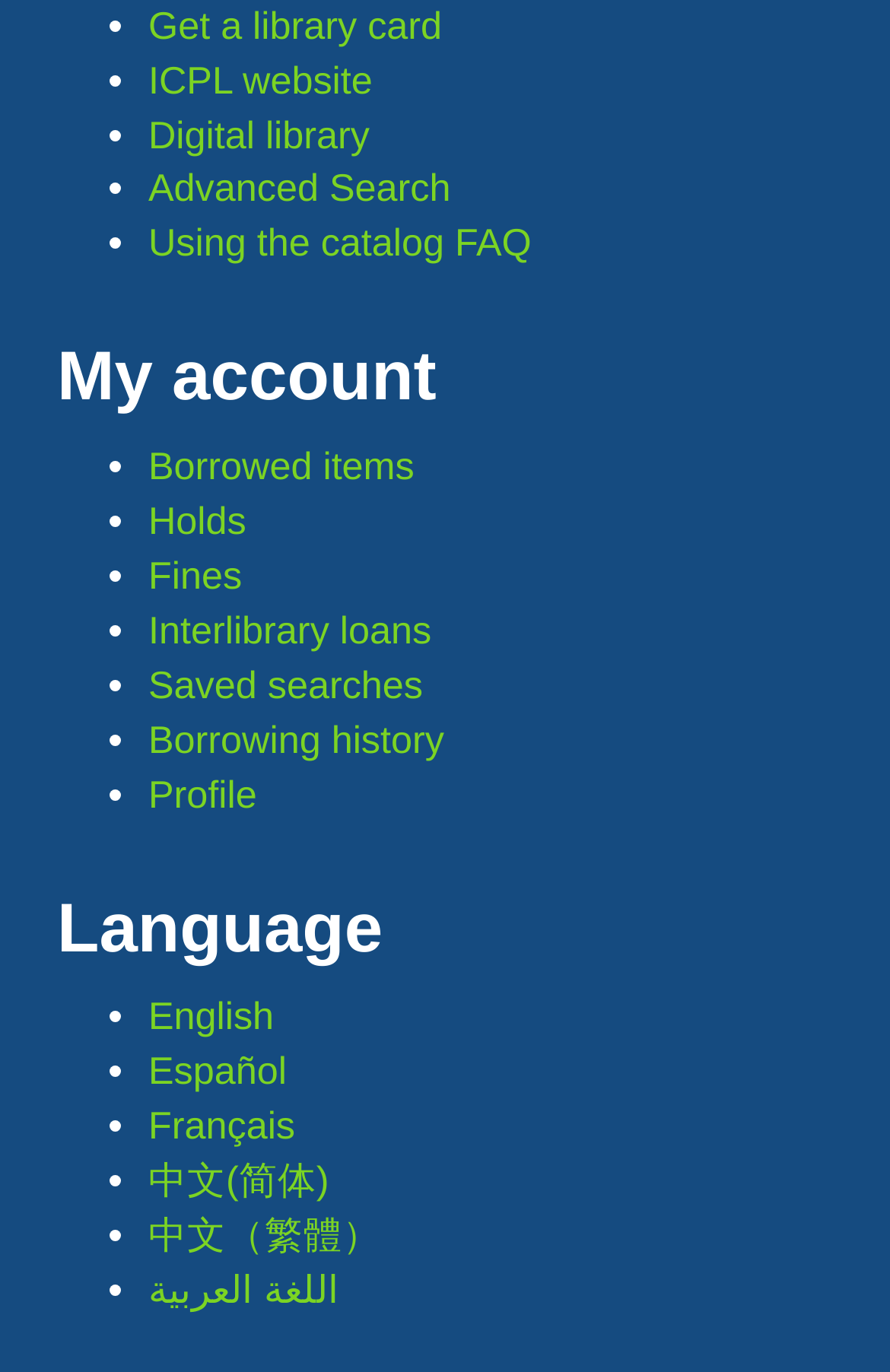Determine the coordinates of the bounding box for the clickable area needed to execute this instruction: "View borrowed items".

[0.167, 0.324, 0.466, 0.355]